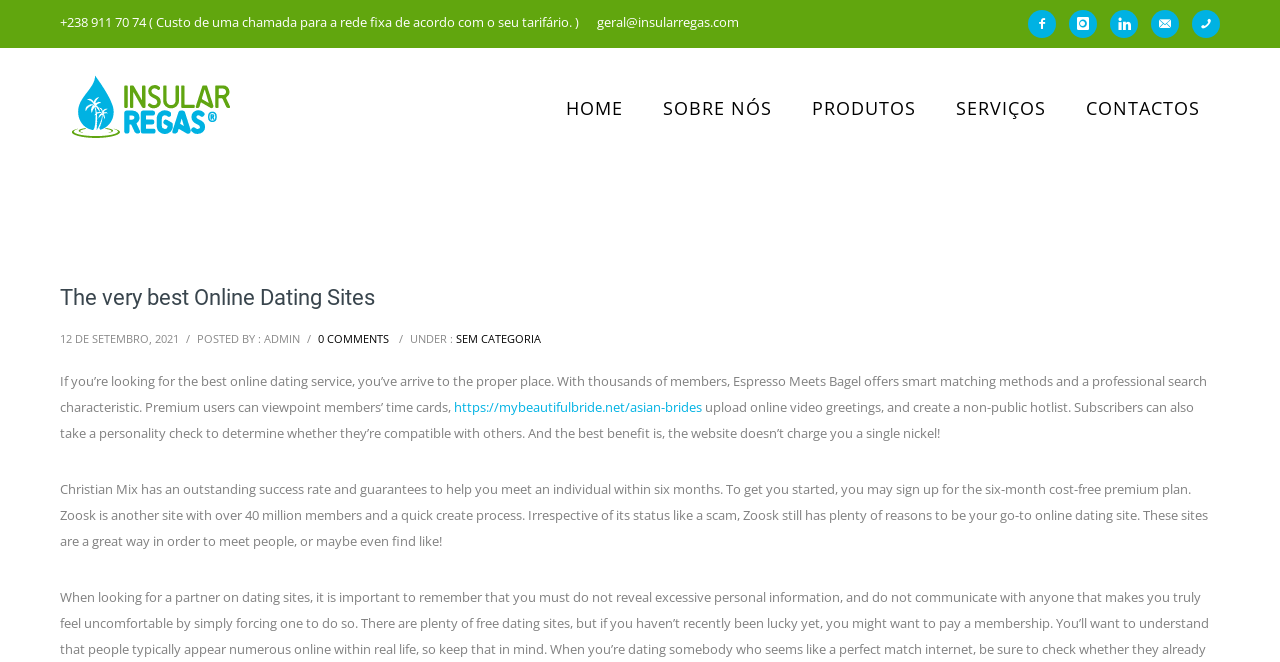What are the social media links available?
Examine the screenshot and reply with a single word or phrase.

Facebook, Instagram, LinkedIn, Email, Phone